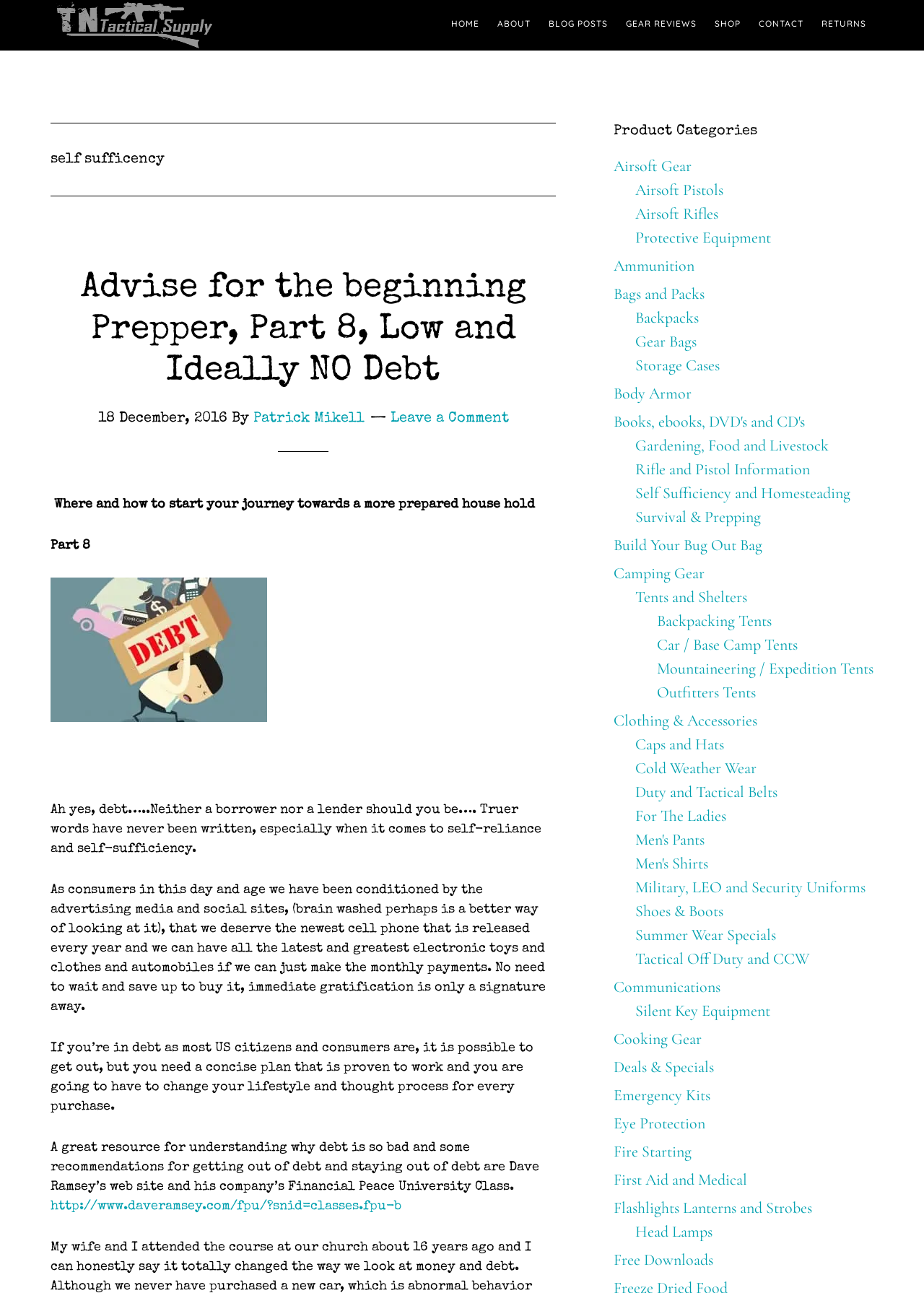Determine the bounding box coordinates of the clickable region to execute the instruction: "Scroll to top". The coordinates should be four float numbers between 0 and 1, denoted as [left, top, right, bottom].

None